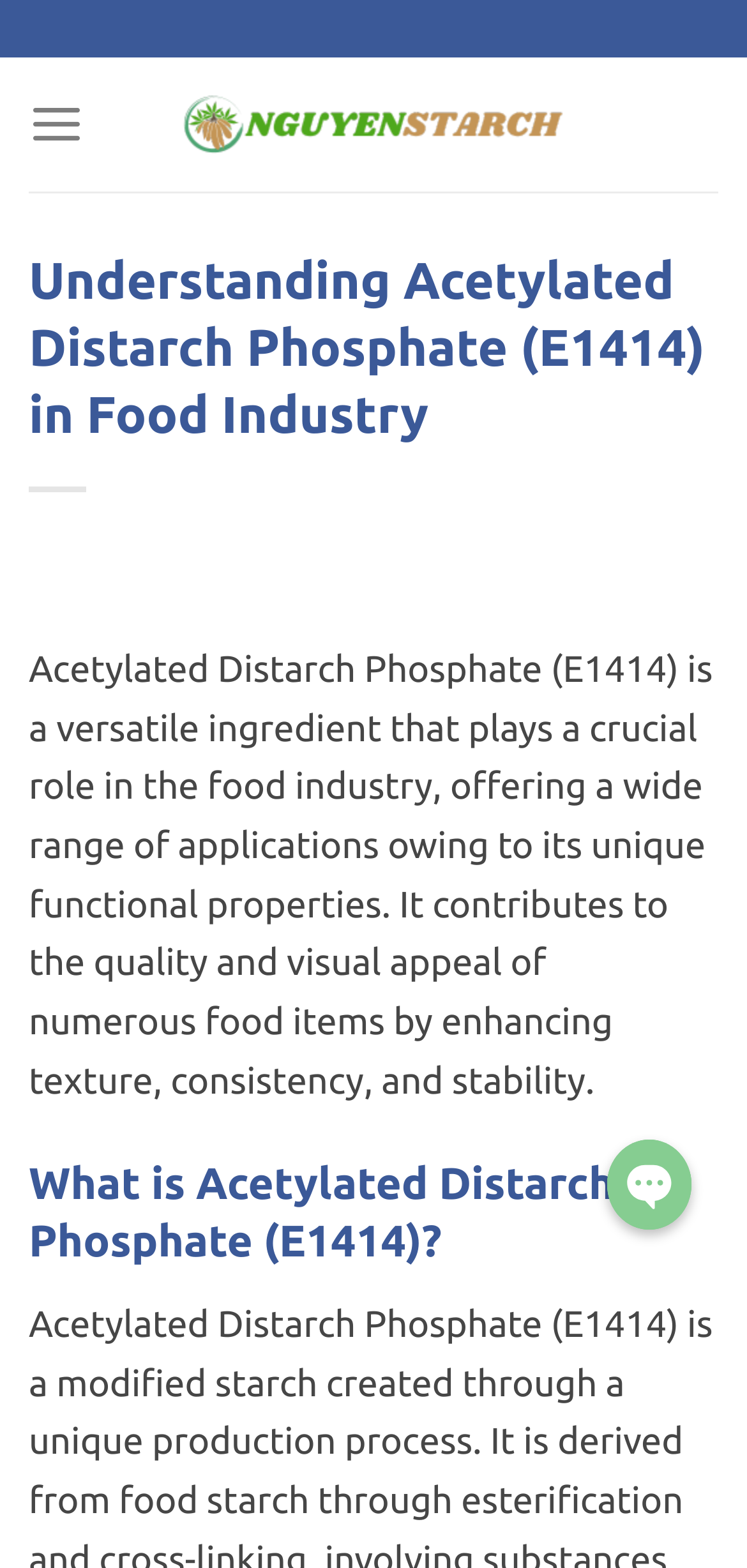Examine the image carefully and respond to the question with a detailed answer: 
What is the name of the company mentioned on the webpage?

The company name 'NguyenStarch' is mentioned on the webpage as a link and an image at the top of the page, indicating that it is the company that provides information about Acetylated Distarch Phosphate (E1414) in the food industry.